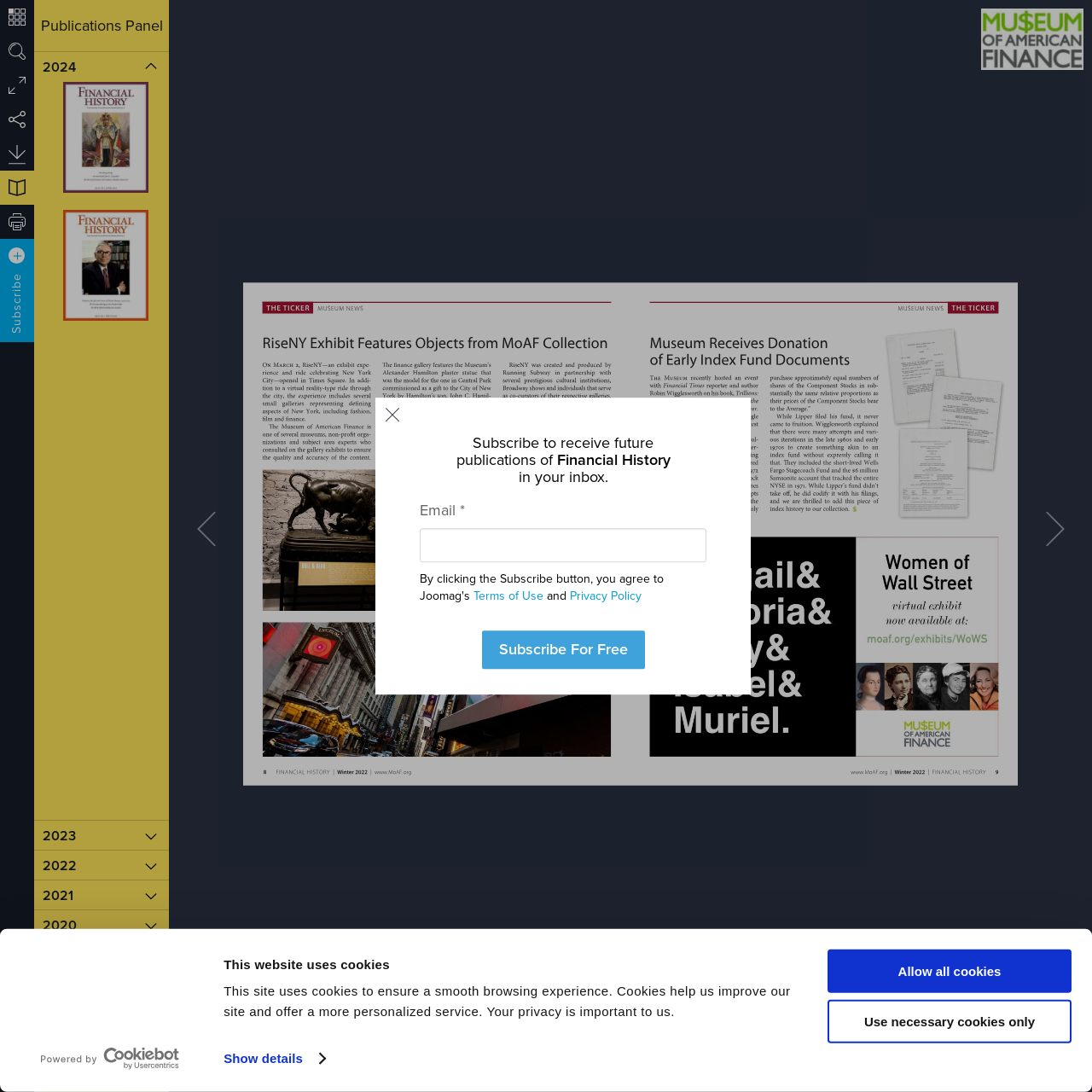Please find the bounding box coordinates of the element that you should click to achieve the following instruction: "Click the 'Subscribe For Free' button". The coordinates should be presented as four float numbers between 0 and 1: [left, top, right, bottom].

[0.441, 0.577, 0.59, 0.612]